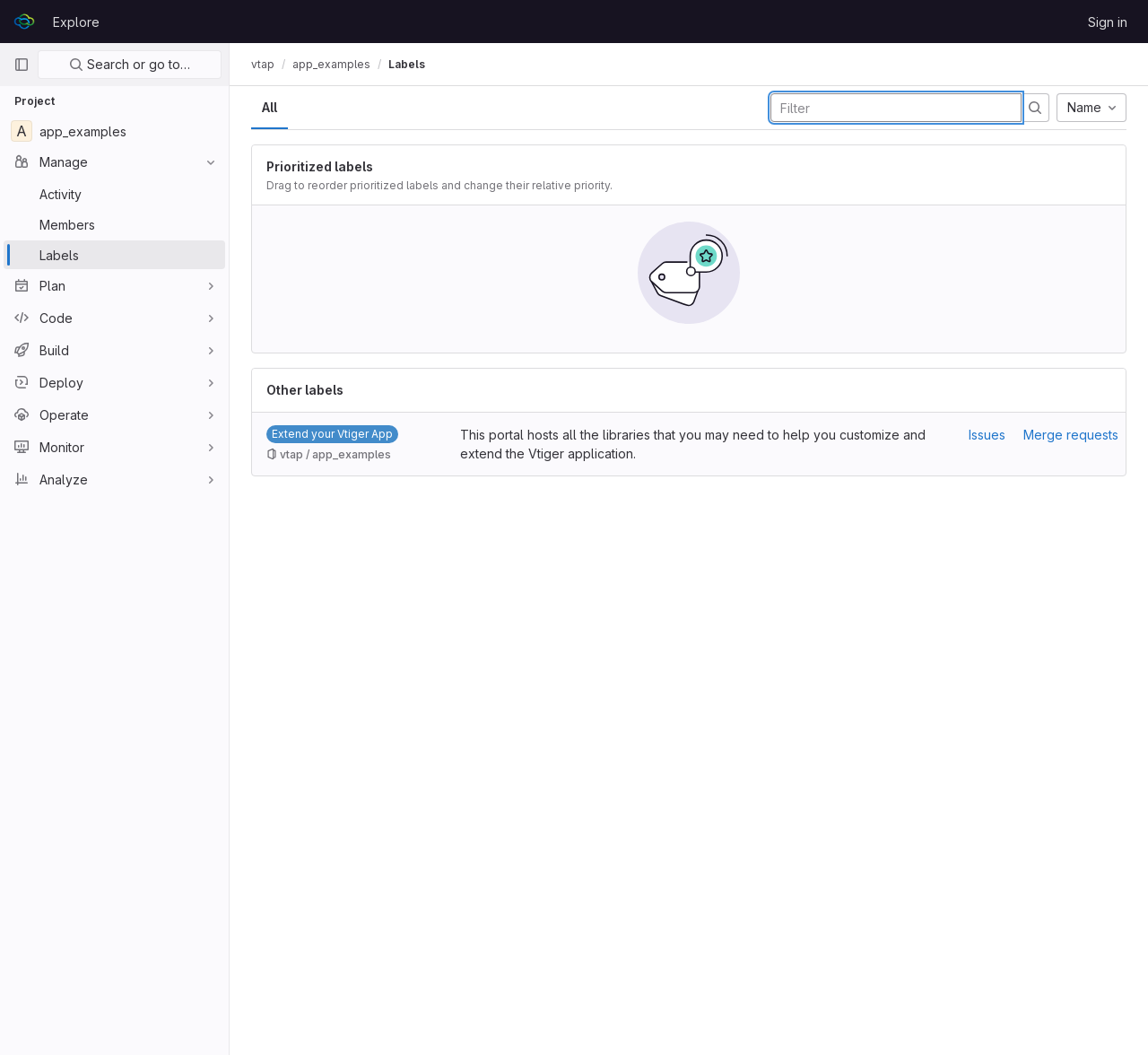From the screenshot, find the bounding box of the UI element matching this description: "Shopify support". Supply the bounding box coordinates in the form [left, top, right, bottom], each a float between 0 and 1.

None